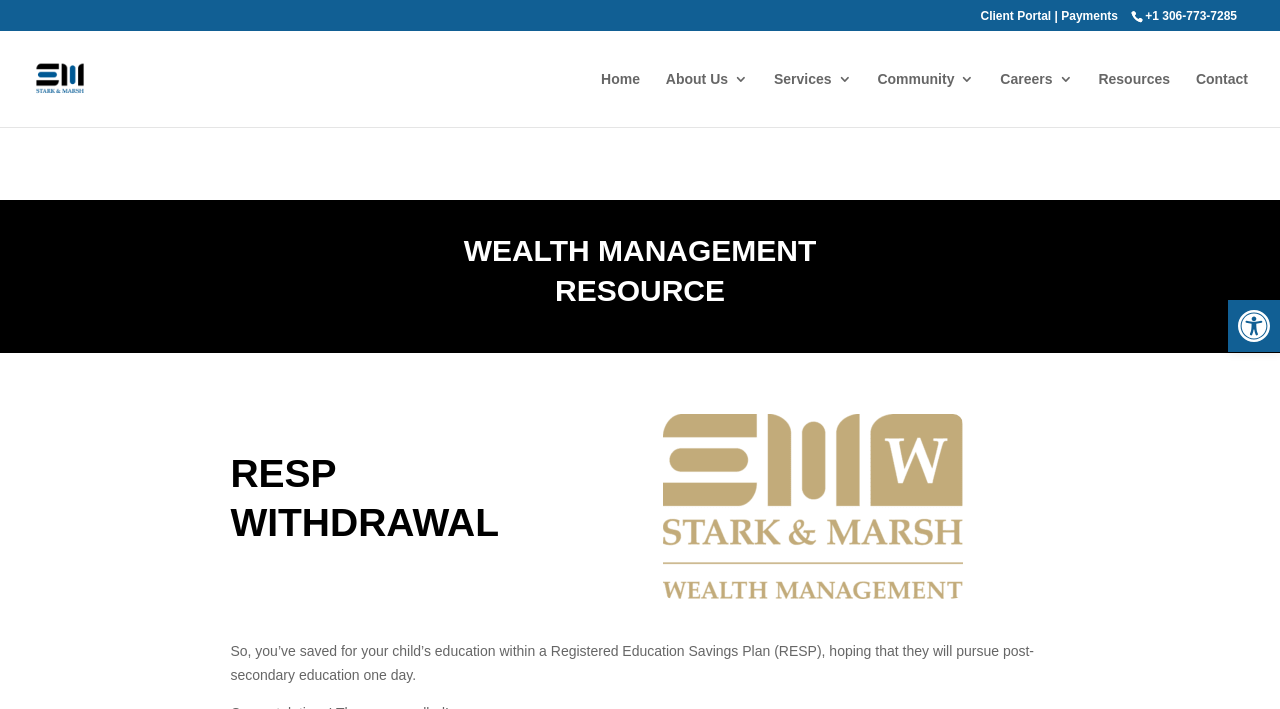Based on the image, provide a detailed and complete answer to the question: 
What is the company name?

I found the company name by looking at the top-left corner of the webpage, where the logo and company name are usually located. The image with the company name is accompanied by a link with the same text, which further confirms that it is the company name.